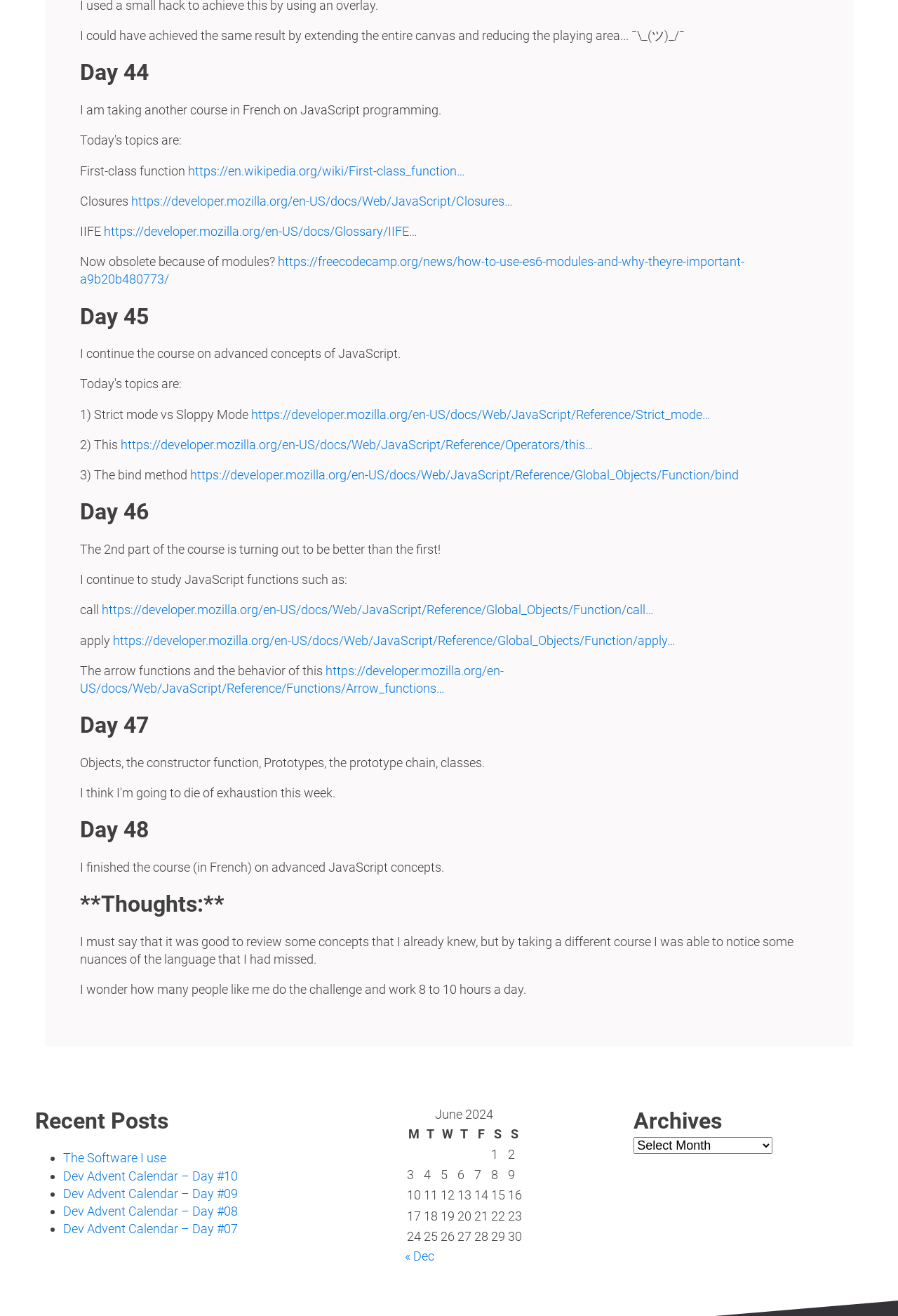Please identify the bounding box coordinates of the element that needs to be clicked to perform the following instruction: "Check the calendar for June 2024".

[0.45, 0.84, 0.583, 0.948]